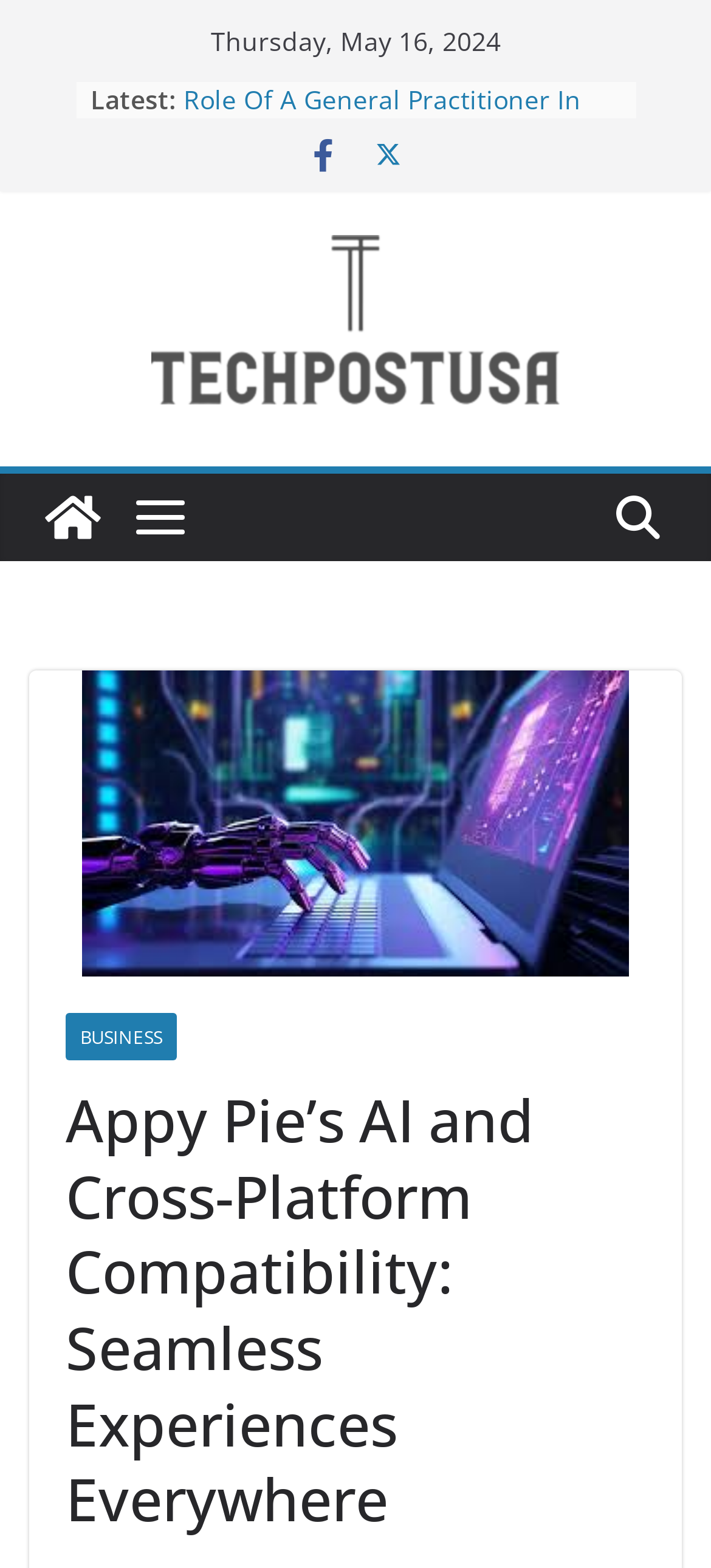How many list items are displayed under 'Latest'?
Provide a concise answer using a single word or phrase based on the image.

5